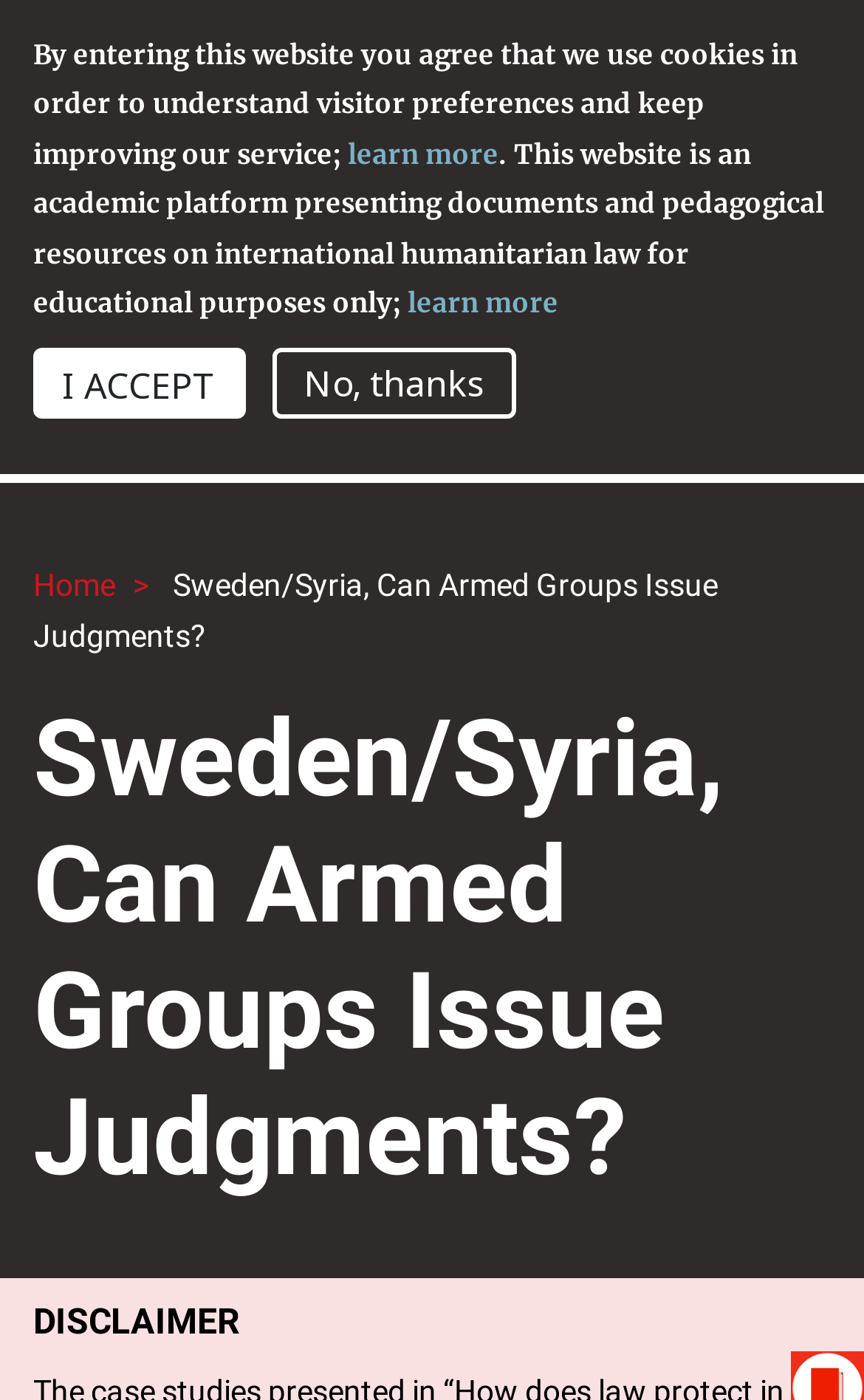How many buttons are in the alert dialog?
Using the information from the image, give a concise answer in one word or a short phrase.

2